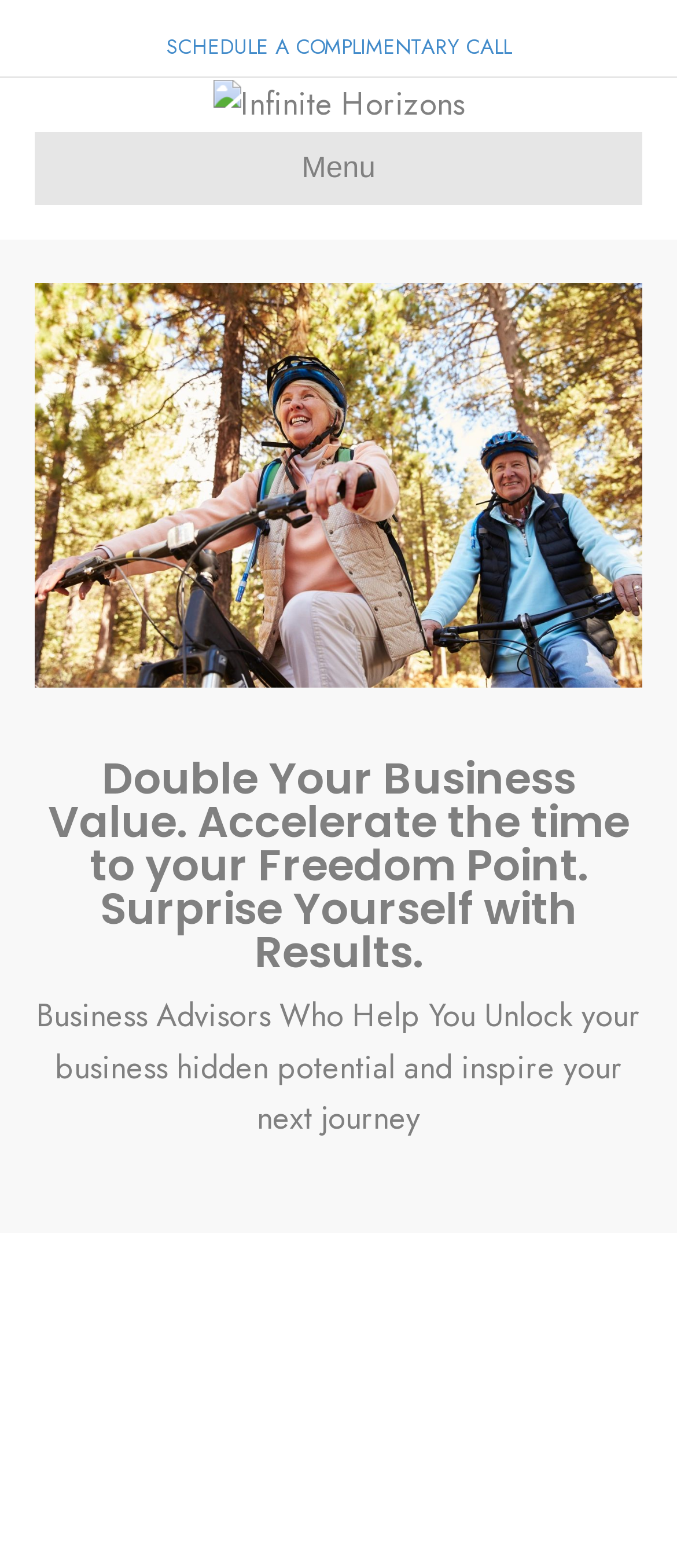What is the name of the company?
Respond to the question with a well-detailed and thorough answer.

The name of the company can be determined by looking at the link element with the text 'Infinite Horizons' and also the image element with the same text, which suggests that it is the company's logo.